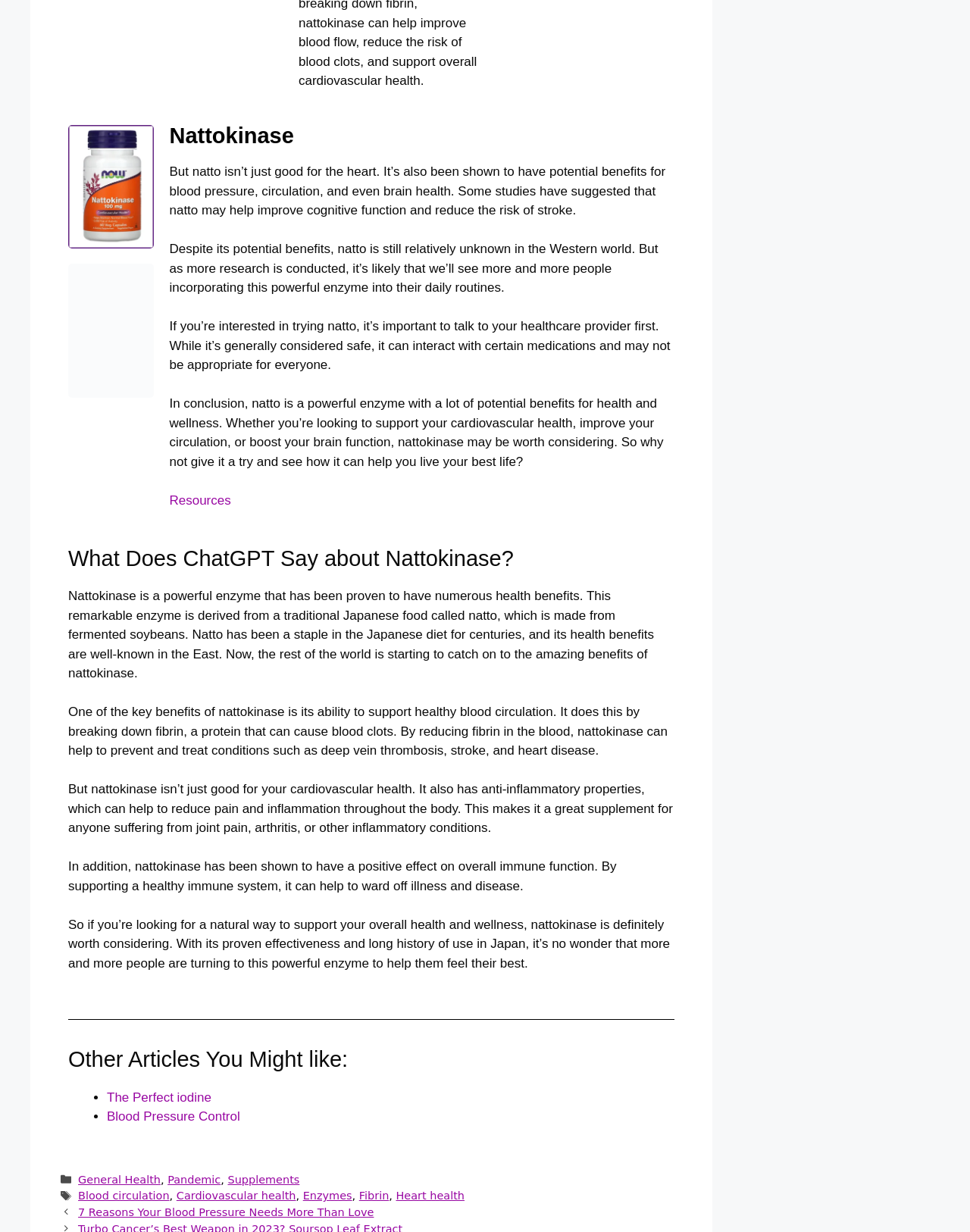Given the description "Blood Pressure Control", determine the bounding box of the corresponding UI element.

[0.11, 0.9, 0.247, 0.912]